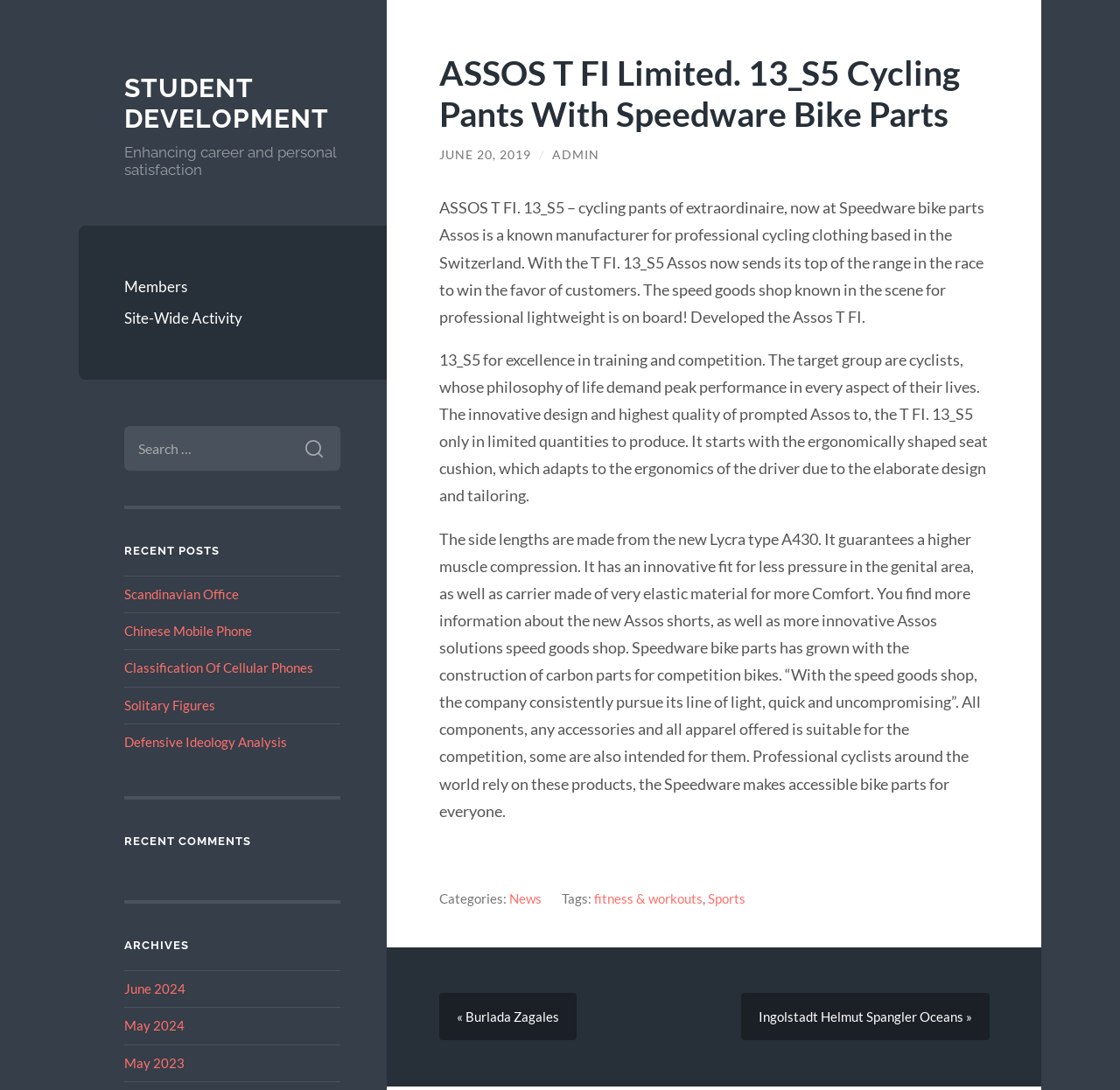What is the name of the bike parts shop mentioned in the article?
Could you answer the question in a detailed manner, providing as much information as possible?

The article mentions Speedware bike parts as a shop that sells professional lightweight bike parts, including the ASSOS T FI Limited. 13_S5 Cycling Pants.